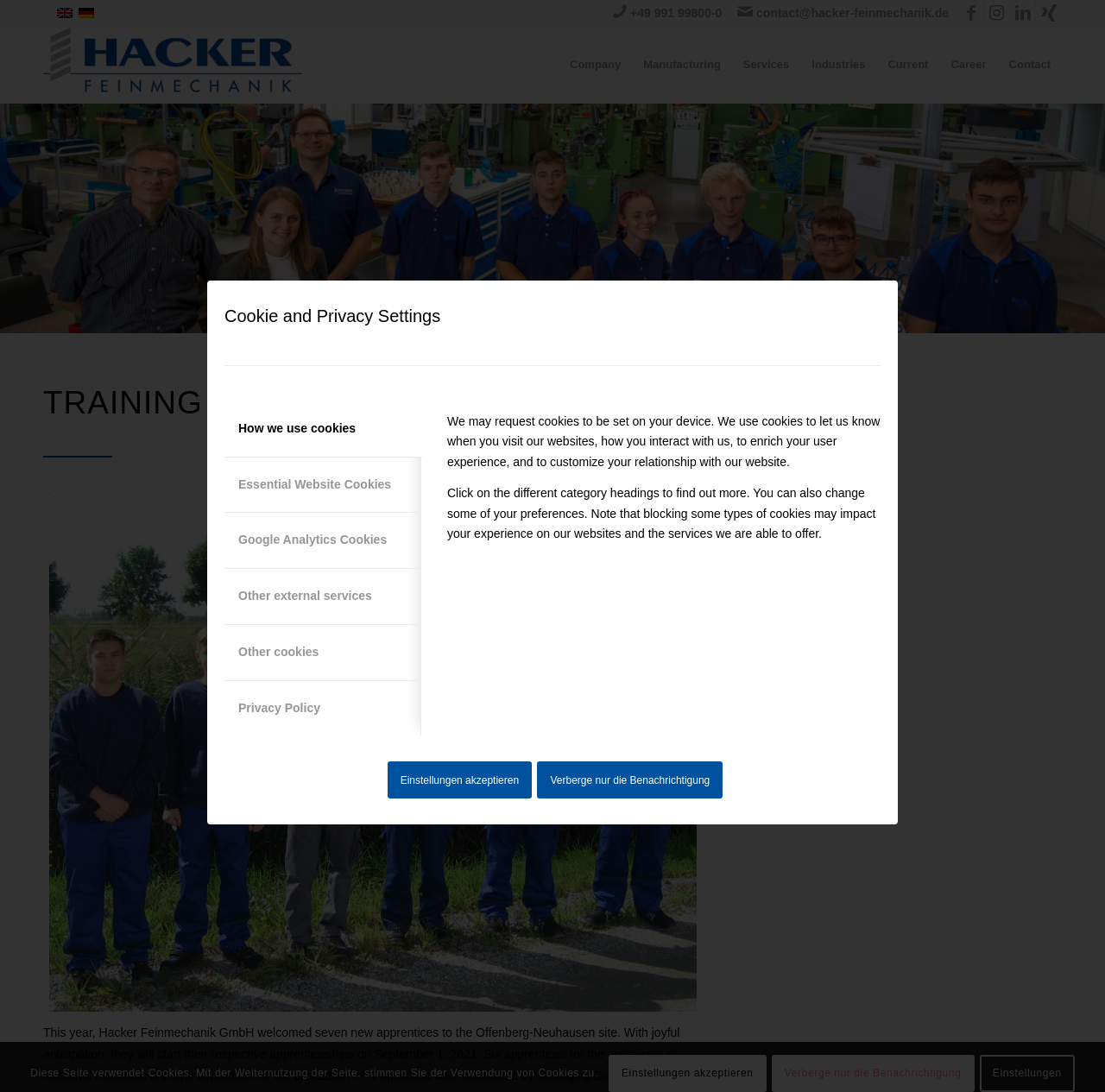How many social media links are there?
Provide an in-depth answer to the question, covering all aspects.

I counted the number of social media links at the top of the webpage, which are links to Facebook, Instagram, LinkedIn, and Xing.